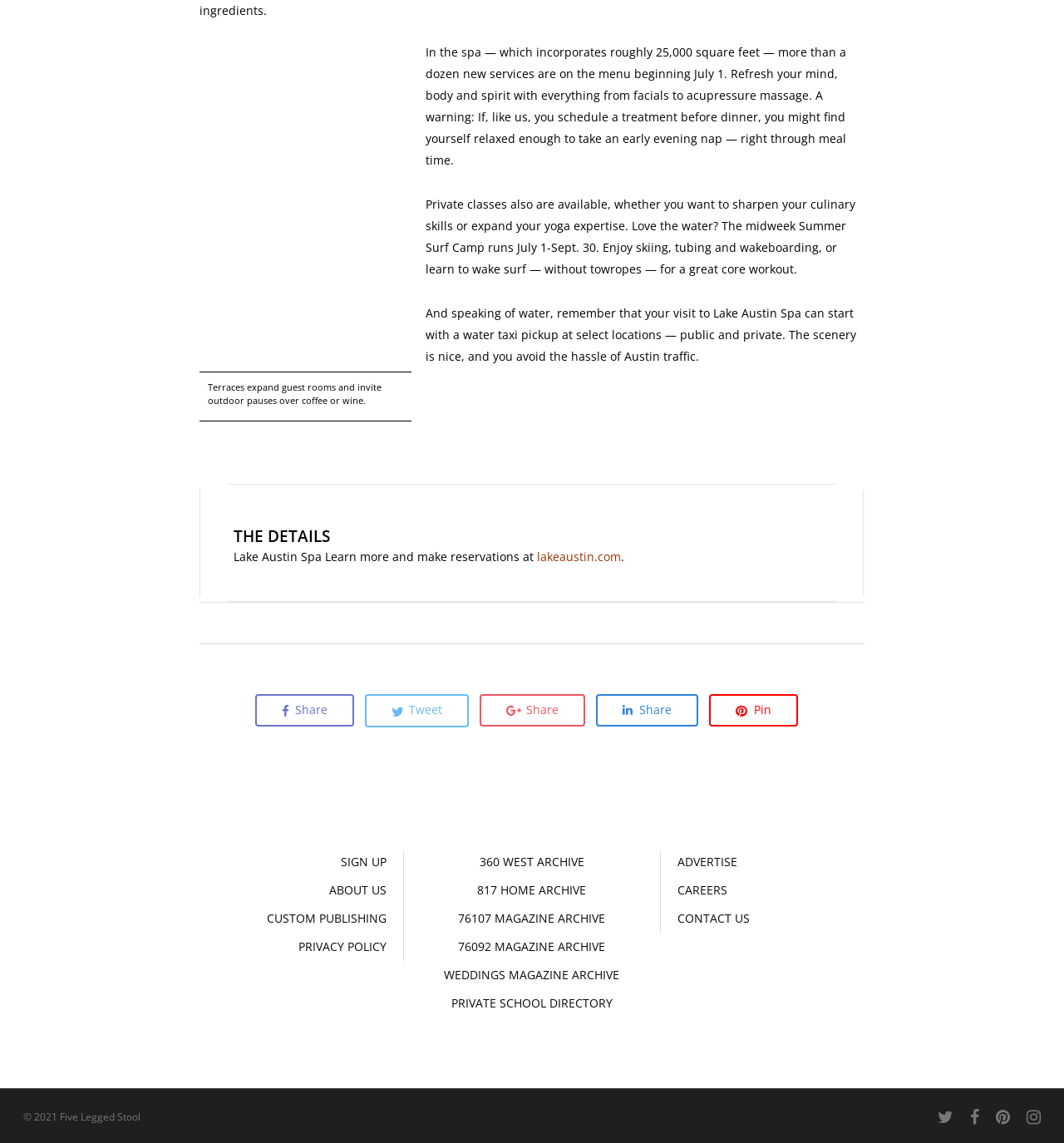Identify and provide the bounding box coordinates of the UI element described: "SIGN UP". The coordinates should be formatted as [left, top, right, bottom], with each number being a float between 0 and 1.

[0.165, 0.744, 0.363, 0.763]